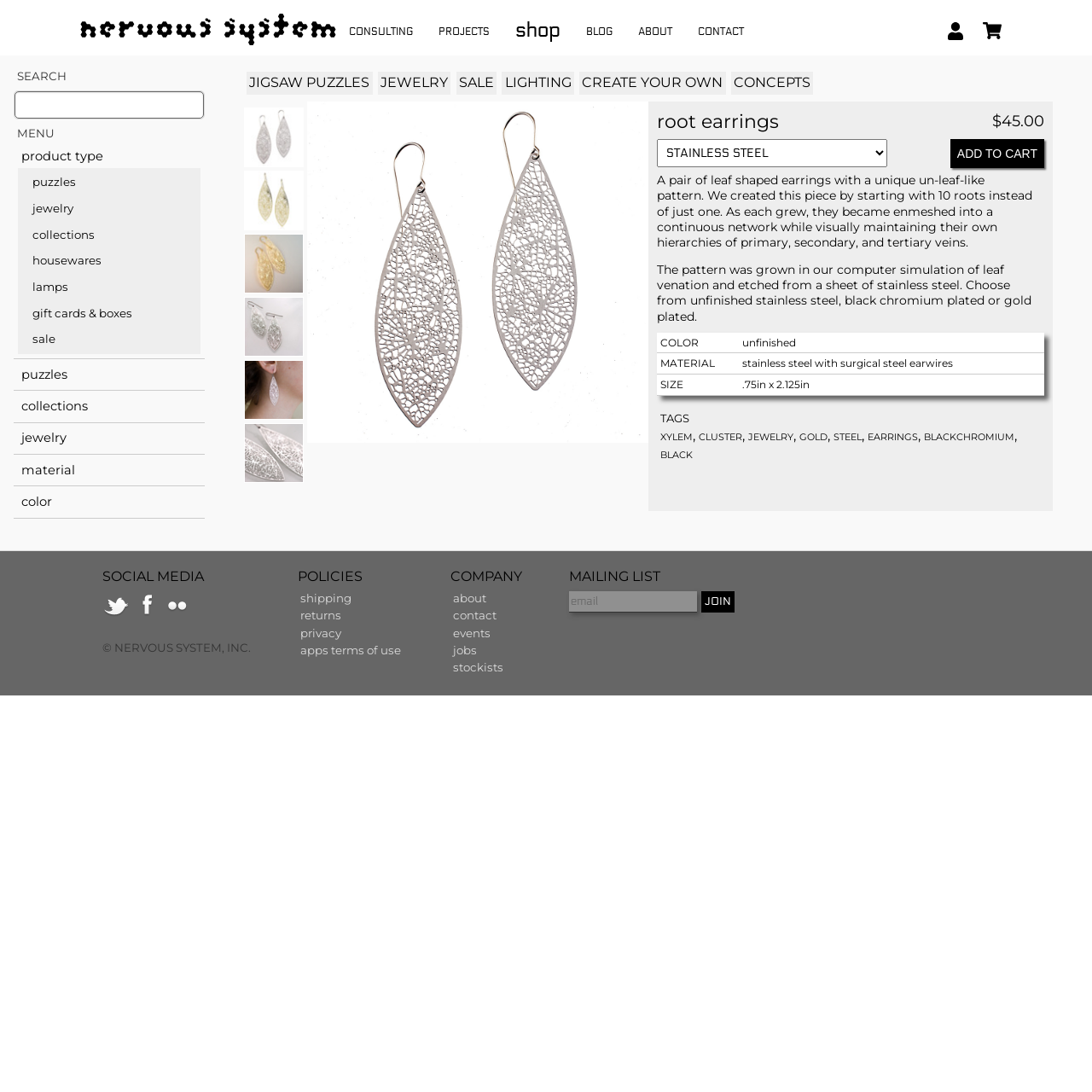Provide the bounding box coordinates for the area that should be clicked to complete the instruction: "Add the 'root earrings' to cart".

[0.87, 0.127, 0.956, 0.154]